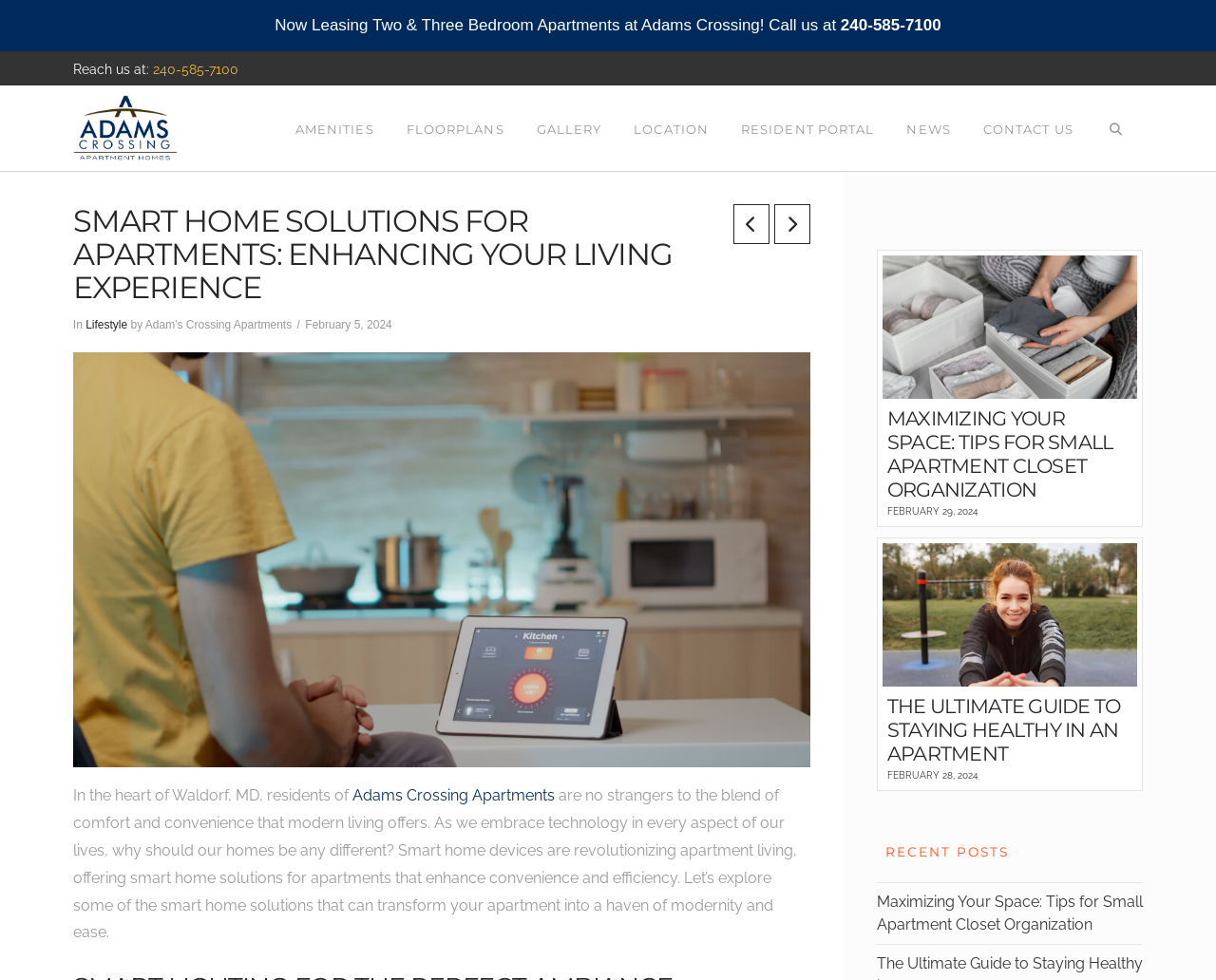Summarize the webpage with a detailed and informative caption.

The webpage is about smart home solutions for apartments, specifically highlighting the benefits of incorporating technology into daily living. At the top, there is a prominent heading that reads "Smart Home Solutions for Apartments: Enhancing Your Living Experience" followed by a brief introduction to Adam's Crossing, a residential complex.

Below the heading, there is a row of links to various sections of the website, including "Amenities", "Floorplans", "Gallery", "Location", "Resident Portal", "News", "Contact Us", and an empty link. 

To the left of these links, there is a section with contact information, including a phone number and a link to Adam's Crossing. Above this section, there is a call-to-action to lease apartments at Adam's Crossing.

The main content of the webpage is divided into two sections. The first section features a large image of a smart home console, accompanied by a paragraph of text that discusses the benefits of smart home devices in apartment living. 

The second section is a blog or news section, featuring three articles. The first article is titled "Maximizing Your Space: Tips for Small Apartment Closet Organization" and has a permalink to the full article. The second article is titled "The Ultimate Guide to Staying Healthy in an Apartment" and also has a permalink. Both articles have headings and dates, February 29, 2024, and February 28, 2024, respectively. The third article is a repeat of the first one, with a link to the full article.

At the bottom of the webpage, there is a heading that reads "Recent Posts" above the links to the two articles. Overall, the webpage is focused on promoting smart home solutions and apartment living, with a mix of informational content and calls-to-action.